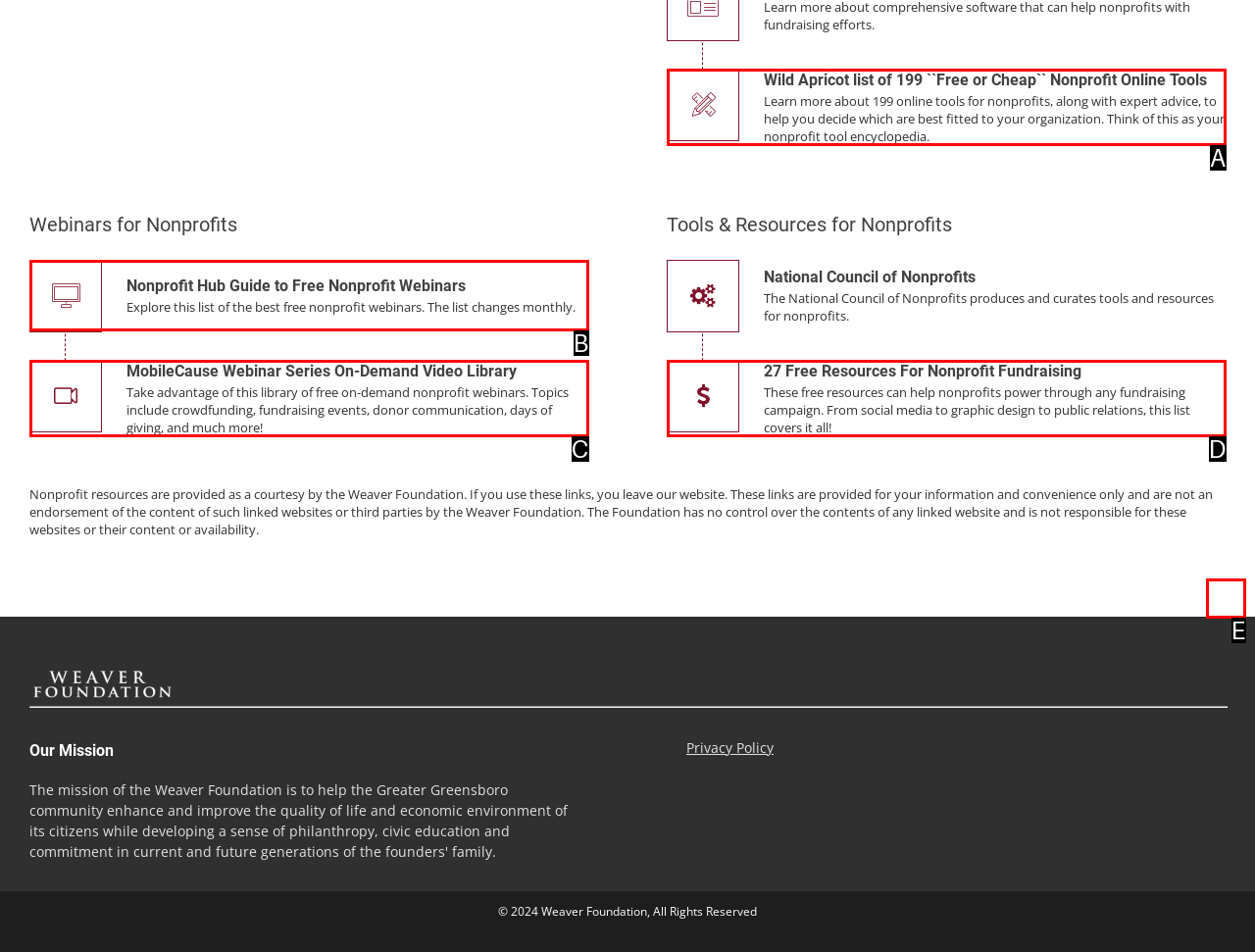Identify the UI element that best fits the description: Go to Top
Respond with the letter representing the correct option.

E